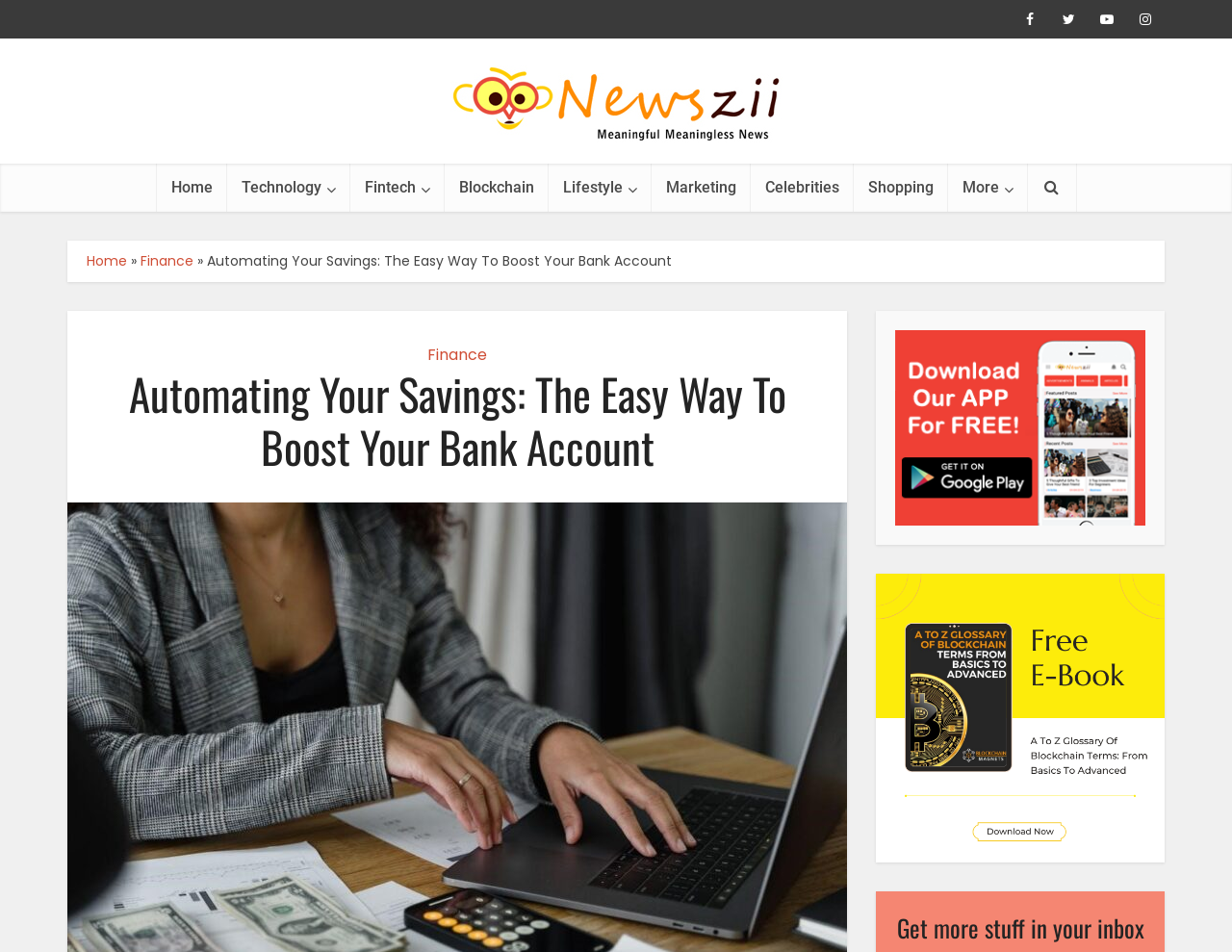What is the topic of the main article?
Using the image as a reference, give an elaborate response to the question.

I identified the main article by looking for a heading with a large bounding box. The heading 'Automating Your Savings: The Easy Way To Boost Your Bank Account' has a large bounding box and is likely the main article.